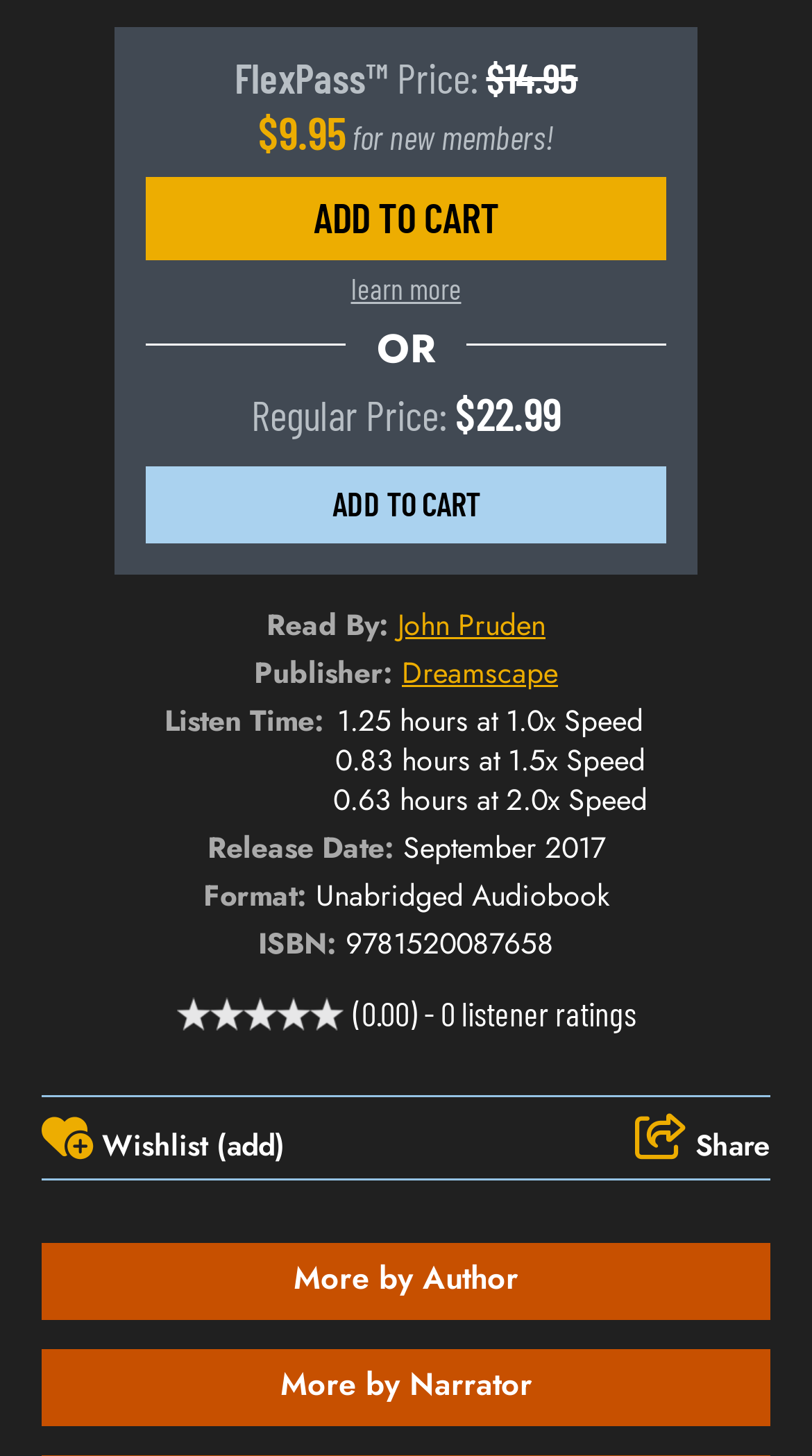Provide the bounding box coordinates, formatted as (top-left x, top-left y, bottom-right x, bottom-right y), with all values being floating point numbers between 0 and 1. Identify the bounding box of the UI element that matches the description: More by Narrator

[0.051, 0.927, 0.949, 0.98]